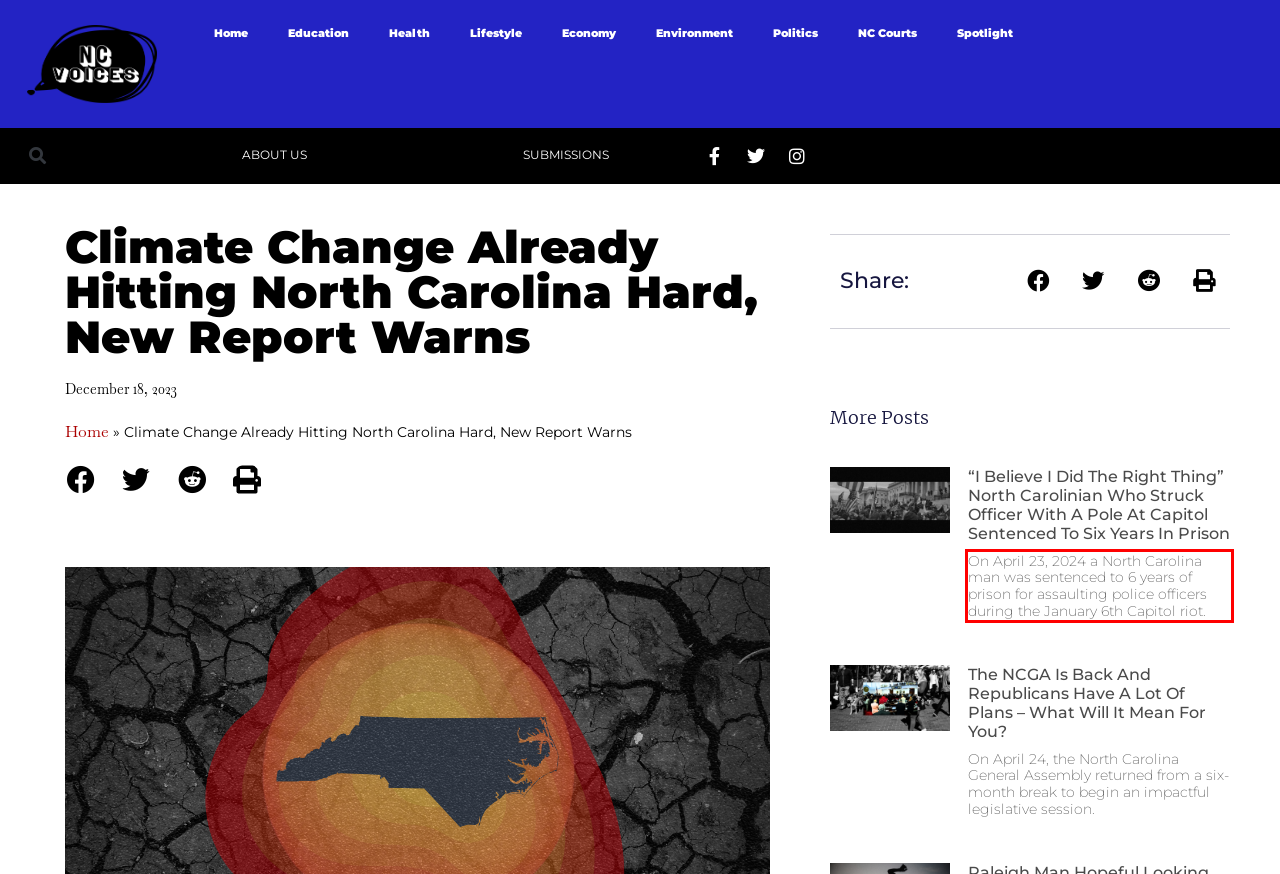Please examine the webpage screenshot containing a red bounding box and use OCR to recognize and output the text inside the red bounding box.

On April 23, 2024 a North Carolina man was sentenced to 6 years of prison for assaulting police officers during the January 6th Capitol riot.